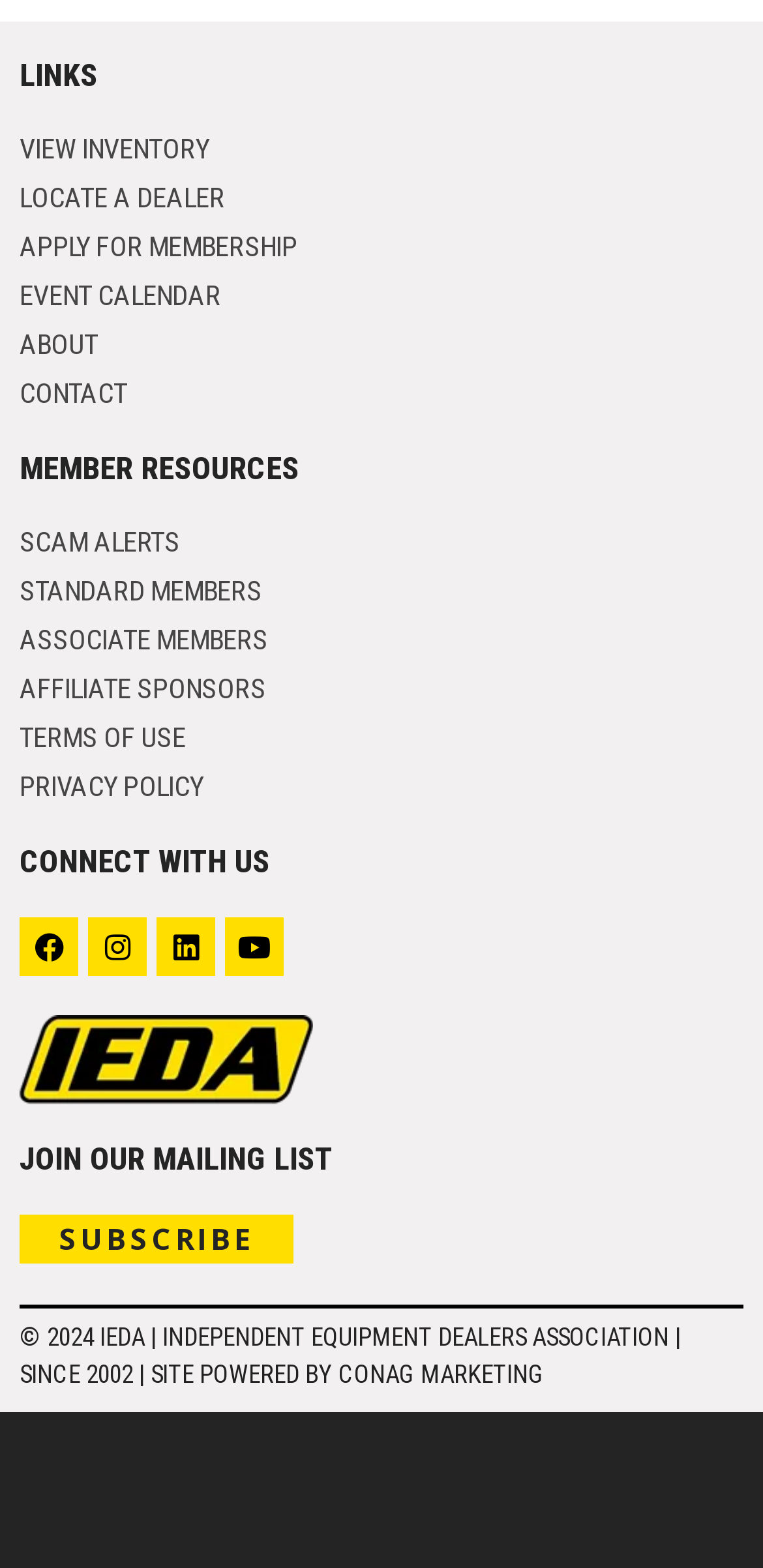How many headings are there on the page?
Refer to the image and provide a one-word or short phrase answer.

4